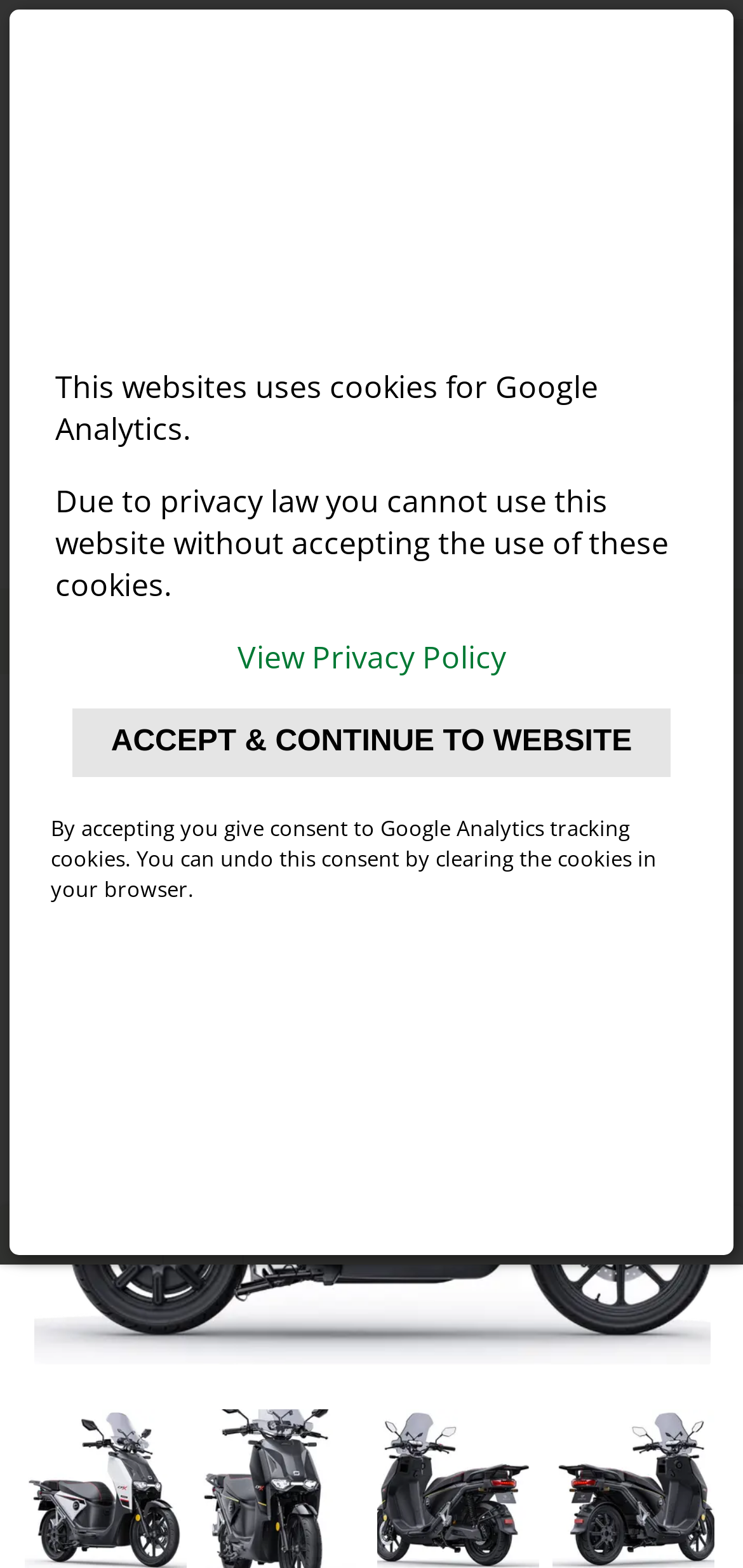Given the element description "Accept & continue to website", identify the bounding box of the corresponding UI element.

[0.098, 0.452, 0.902, 0.496]